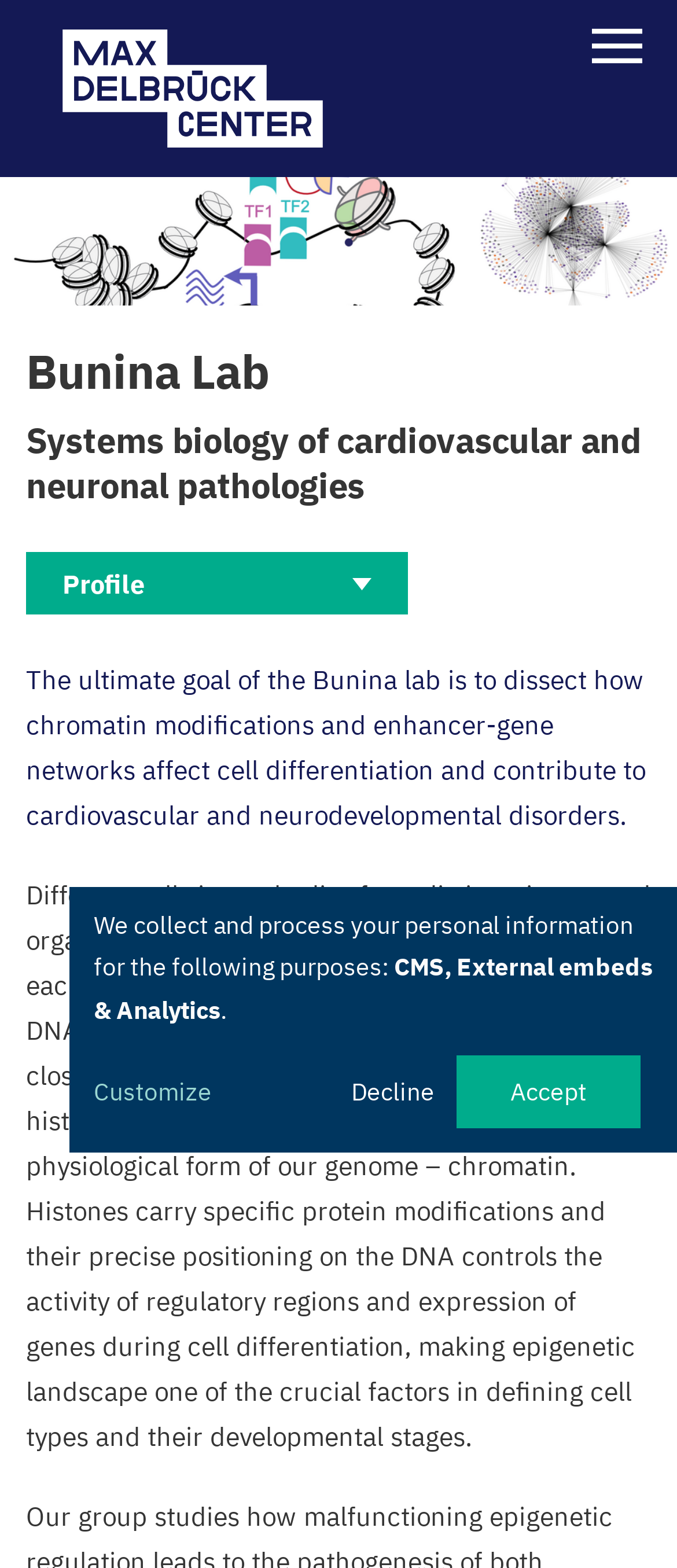Identify the bounding box coordinates for the UI element described as: "Toggle main navigation Search".

[0.874, 0.013, 0.949, 0.045]